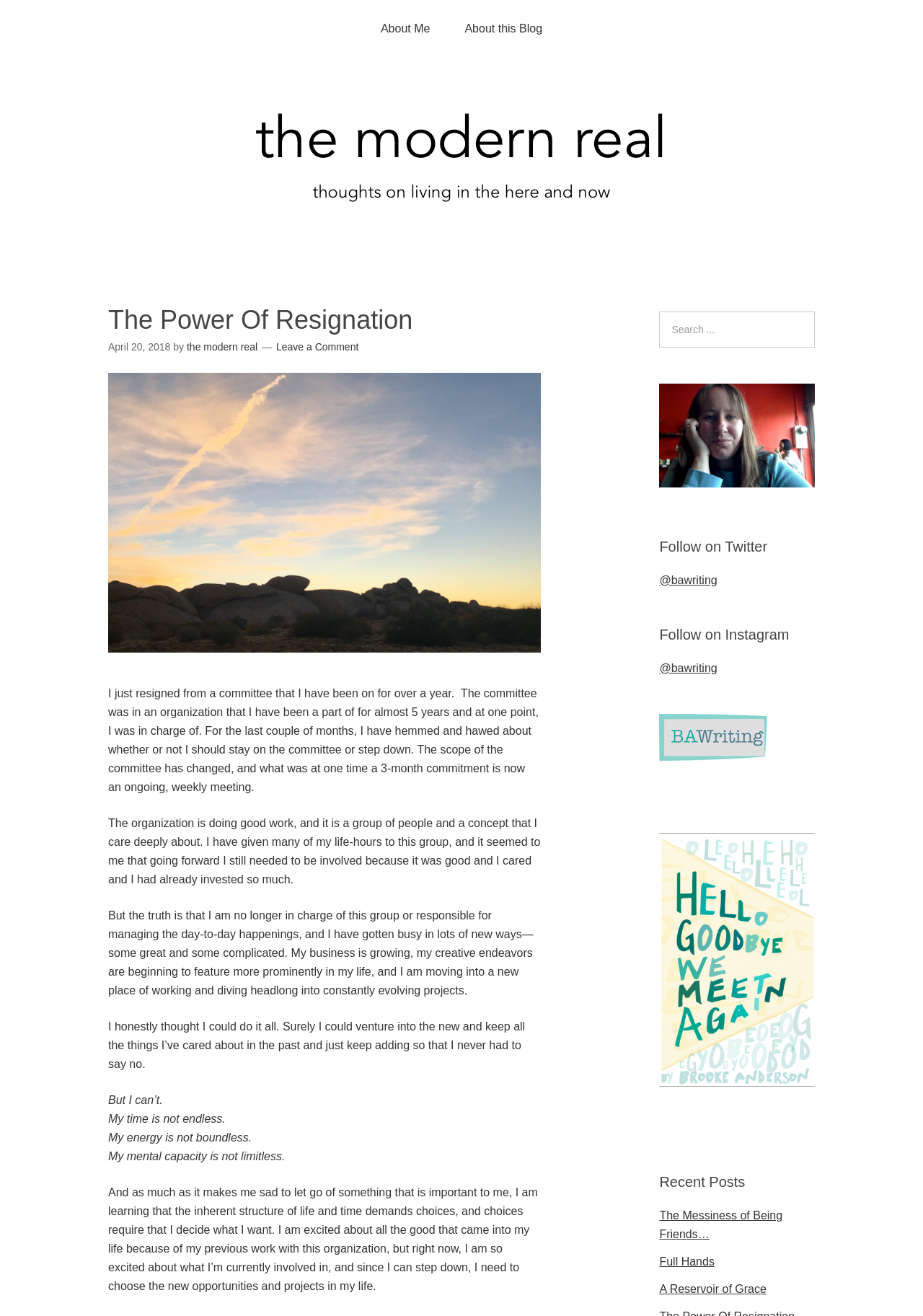Show the bounding box coordinates for the element that needs to be clicked to execute the following instruction: "Read 'The Messiness of Being Friends…'". Provide the coordinates in the form of four float numbers between 0 and 1, i.e., [left, top, right, bottom].

[0.714, 0.919, 0.848, 0.943]